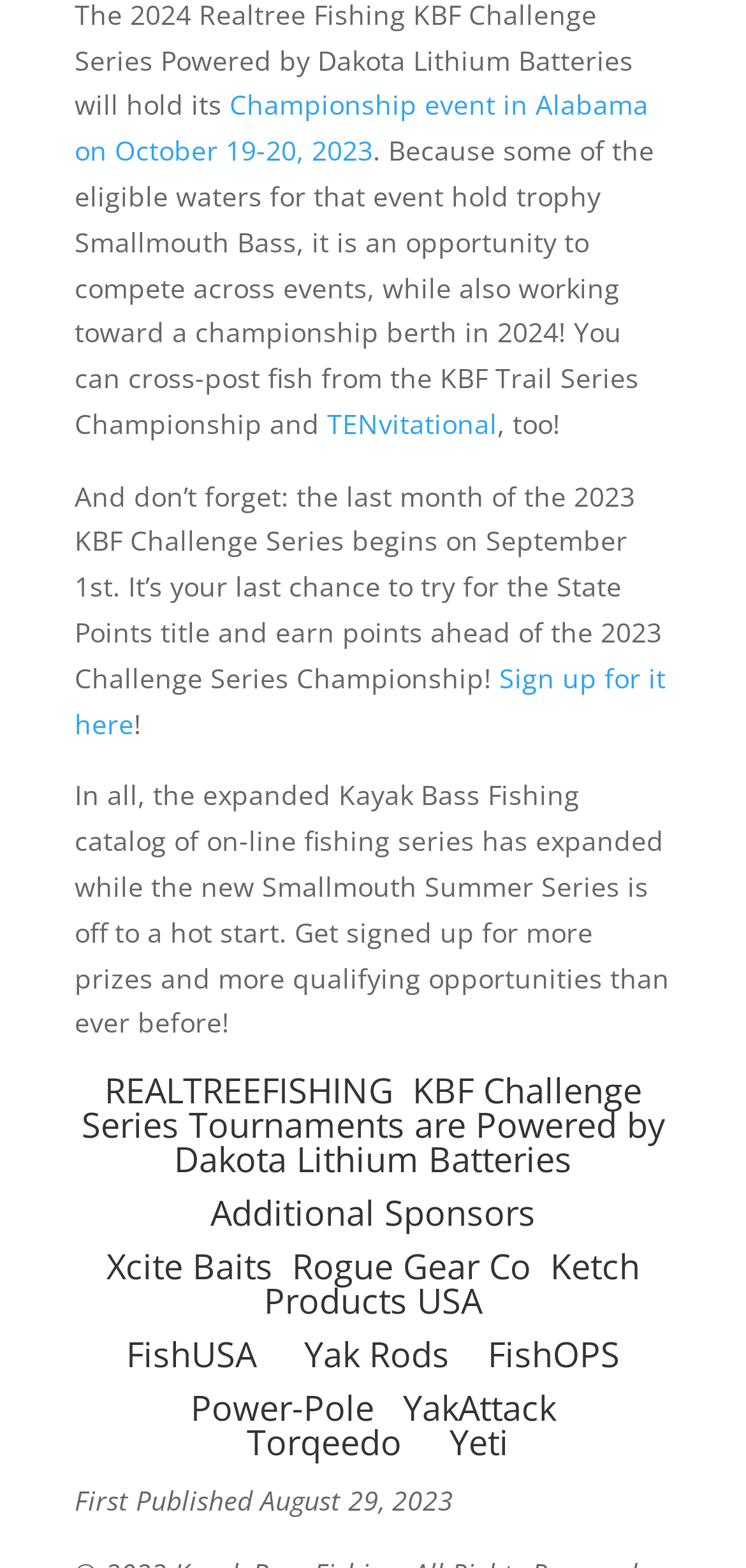Locate the bounding box coordinates of the clickable region necessary to complete the following instruction: "Check out the Power-Pole website". Provide the coordinates in the format of four float numbers between 0 and 1, i.e., [left, top, right, bottom].

[0.255, 0.883, 0.501, 0.912]